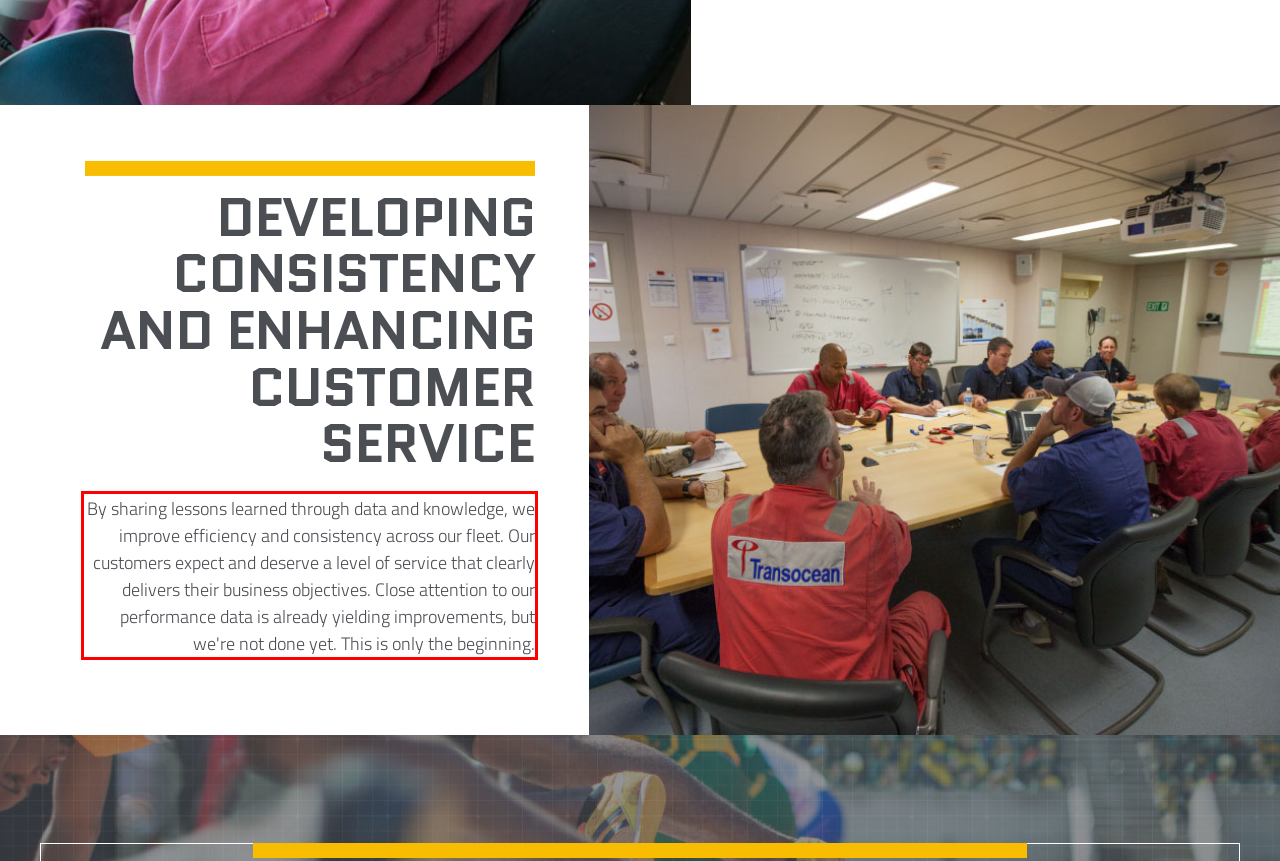Please identify and extract the text from the UI element that is surrounded by a red bounding box in the provided webpage screenshot.

By sharing lessons learned through data and knowledge, we improve efficiency and consistency across our fleet. Our customers expect and deserve a level of service that clearly delivers their business objectives. Close attention to our performance data is already yielding improvements, but we're not done yet. This is only the beginning.